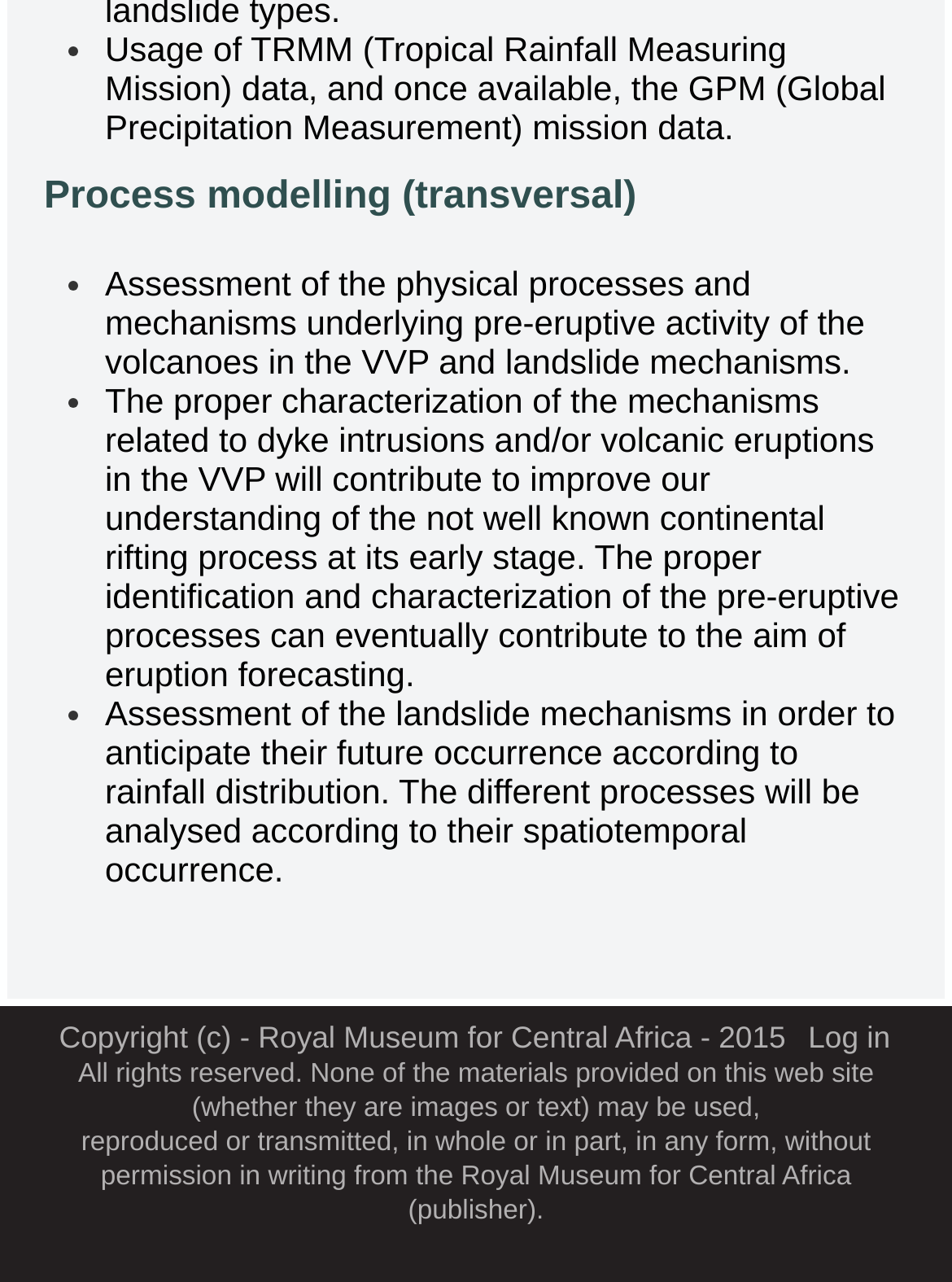Identify the bounding box for the given UI element using the description provided. Coordinates should be in the format (top-left x, top-left y, bottom-right x, bottom-right y) and must be between 0 and 1. Here is the description: Log in

[0.849, 0.796, 0.935, 0.823]